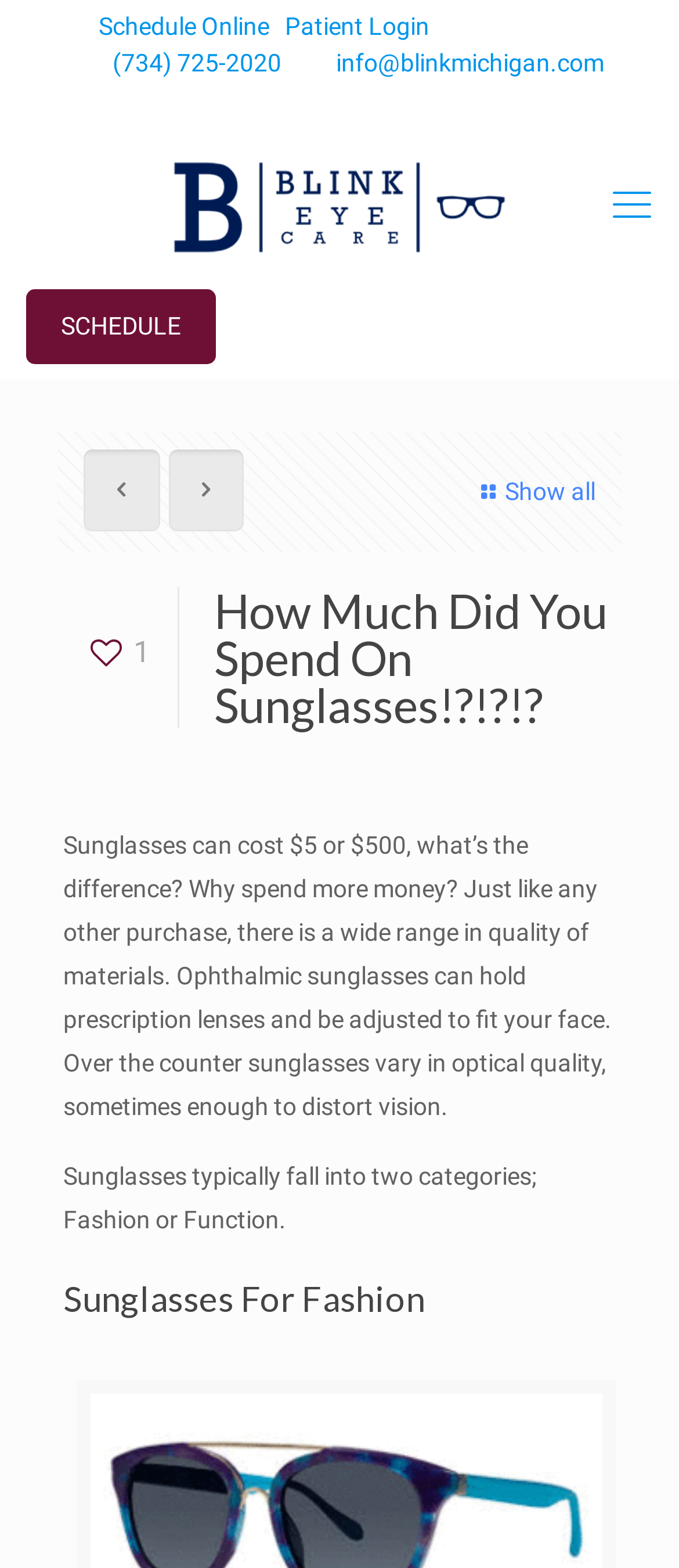What are the two categories of sunglasses?
From the image, respond using a single word or phrase.

Fashion or Function